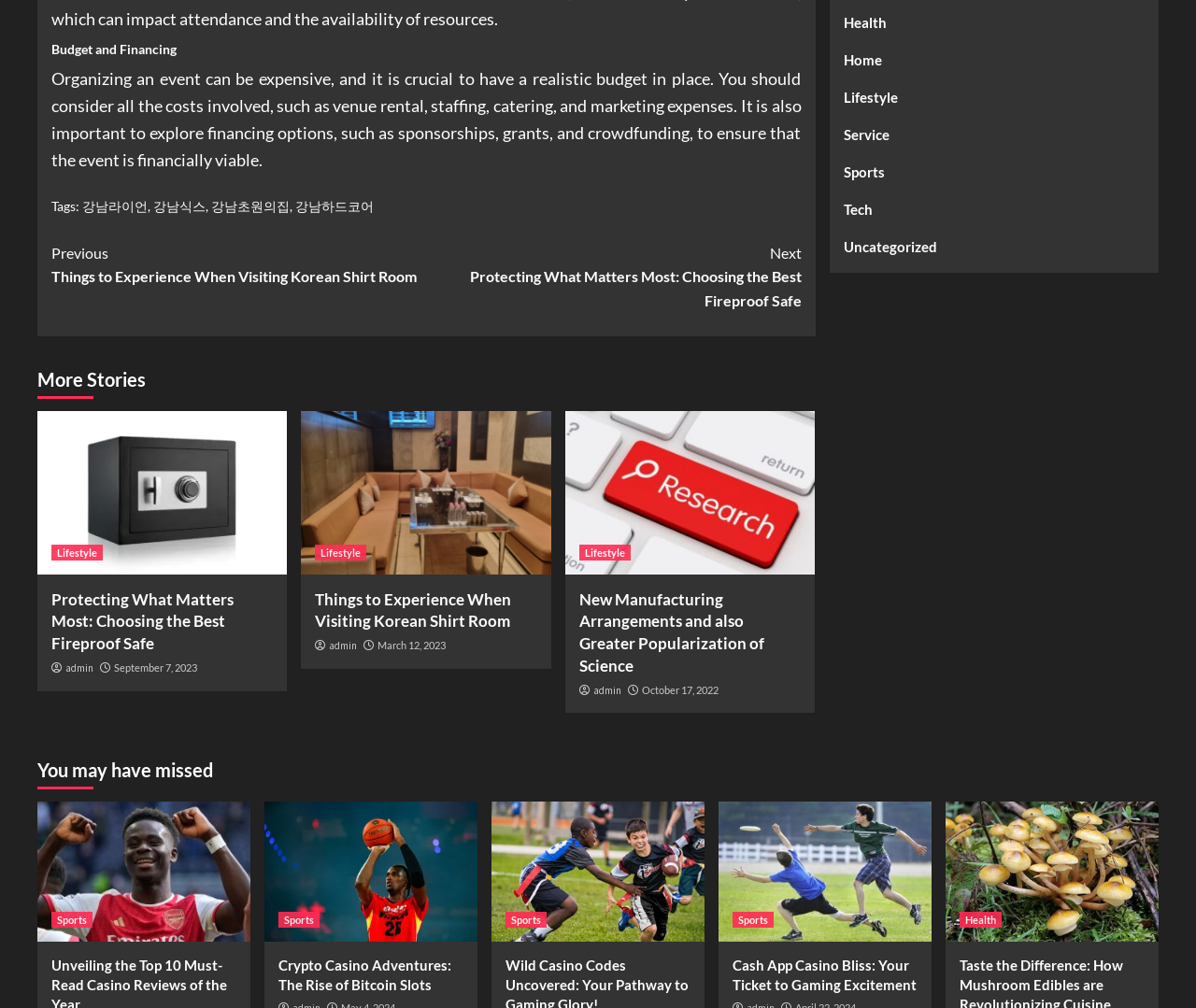Could you specify the bounding box coordinates for the clickable section to complete the following instruction: "Visit 'Gangnam,'"?

[0.252, 0.407, 0.461, 0.57]